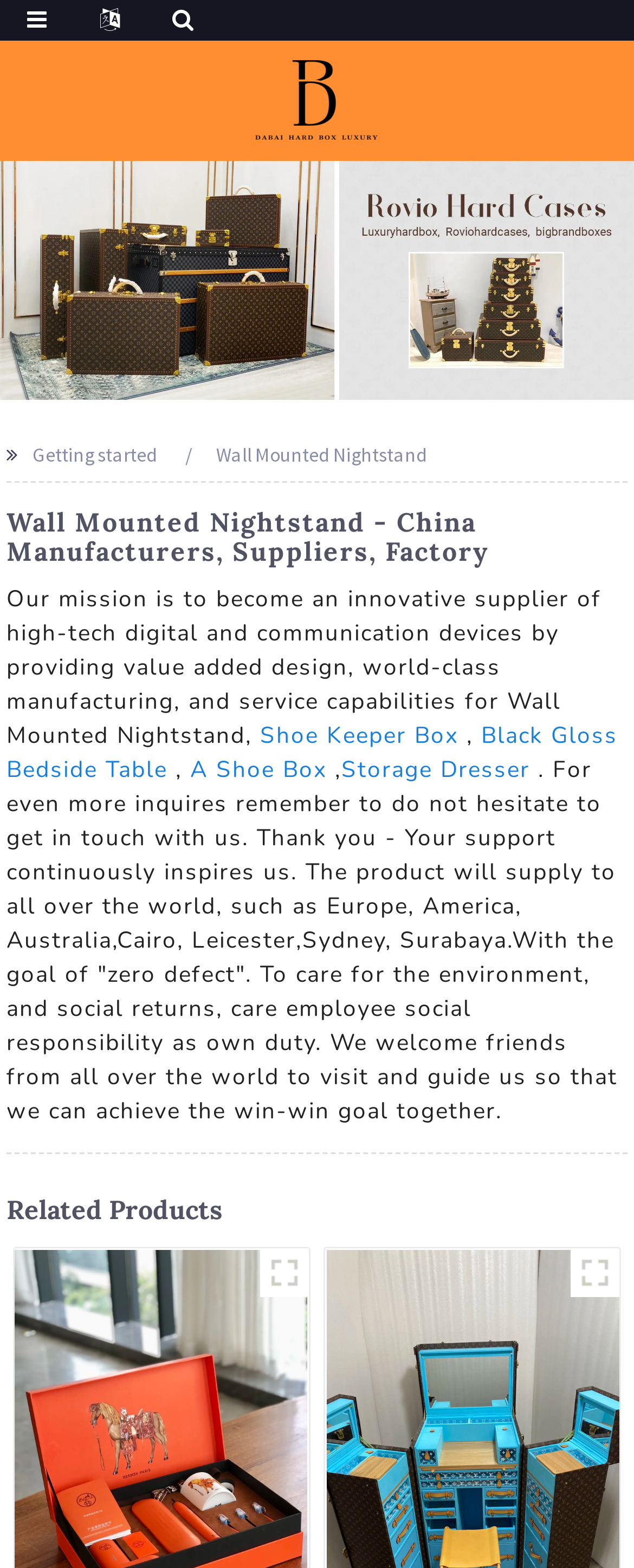Generate the text content of the main heading of the webpage.

Wall Mounted Nightstand - China Manufacturers, Suppliers, Factory